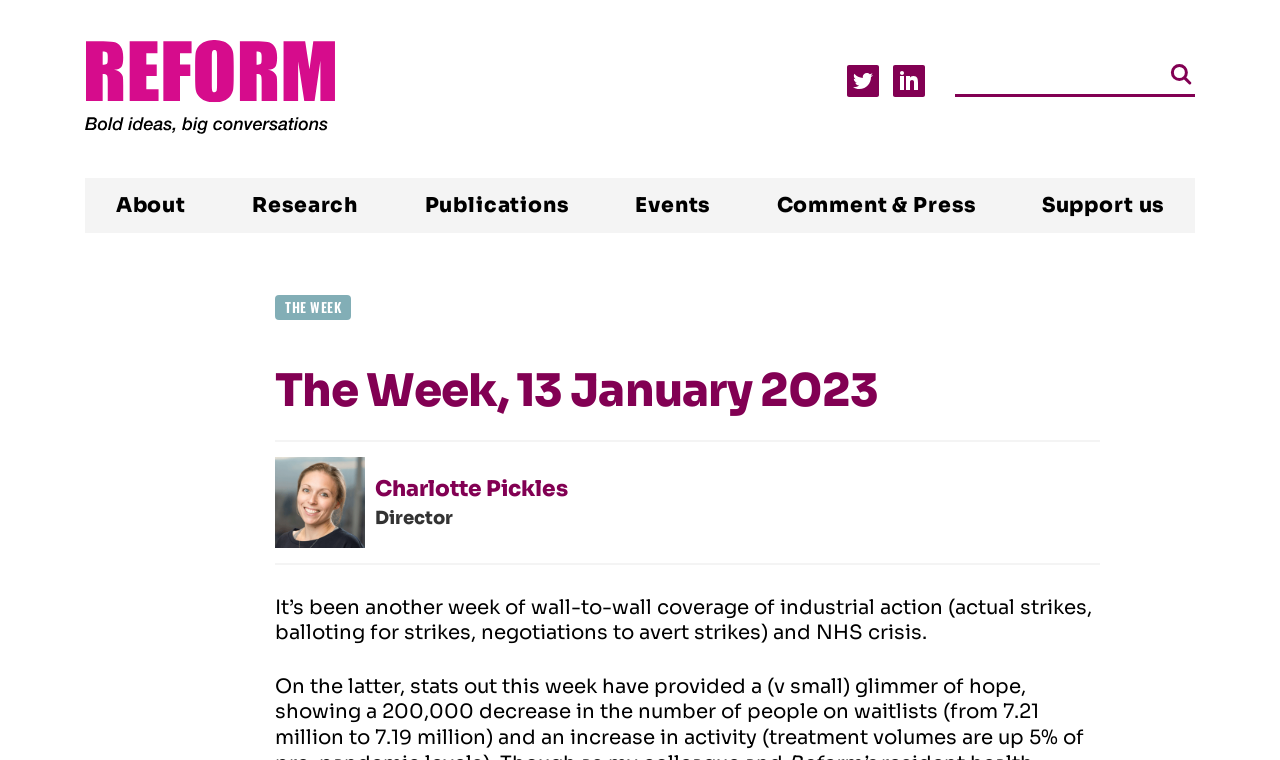Kindly determine the bounding box coordinates of the area that needs to be clicked to fulfill this instruction: "Call the phone number".

None